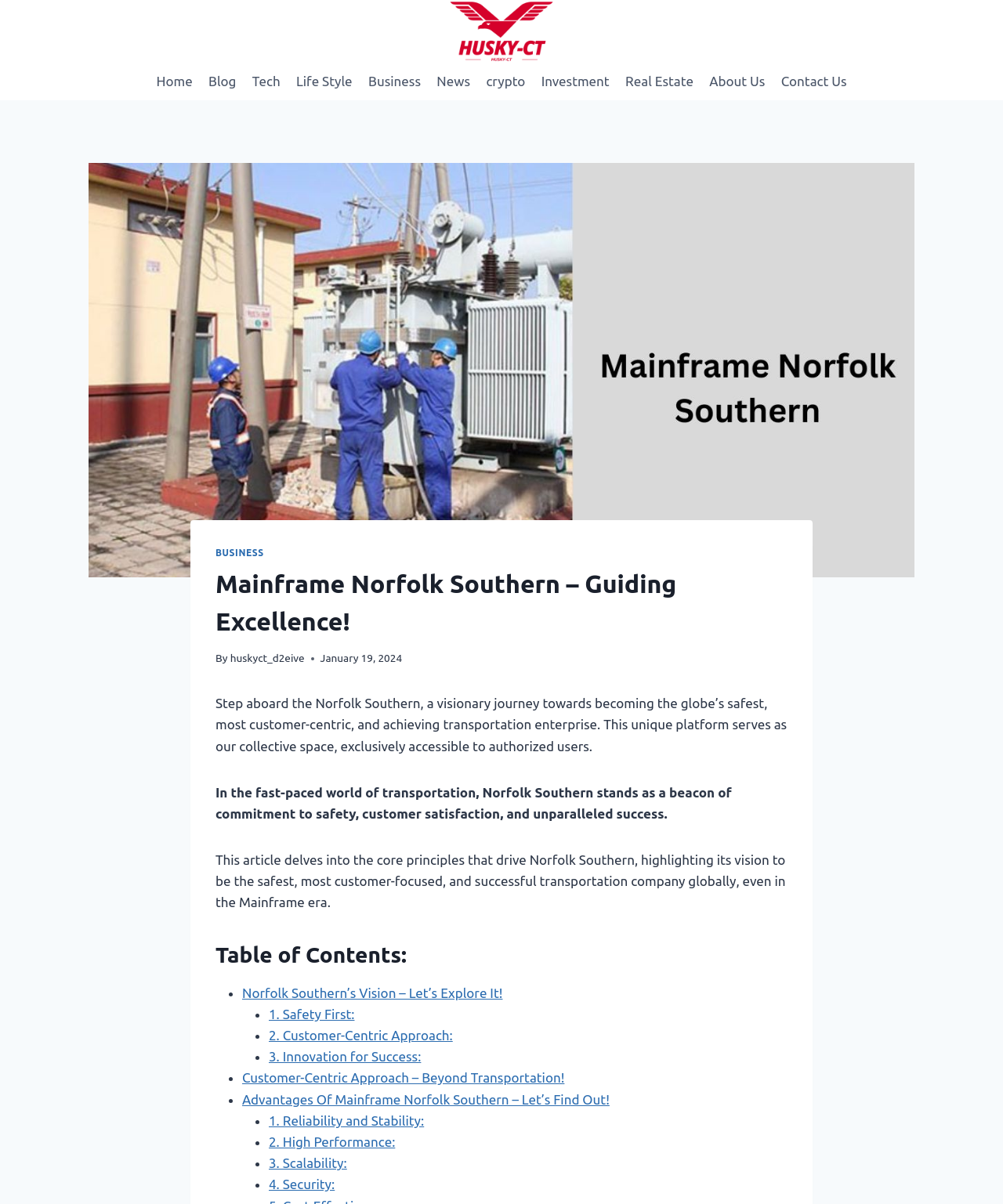Please provide a brief answer to the following inquiry using a single word or phrase:
How many advantages of Mainframe Norfolk Southern are listed?

4